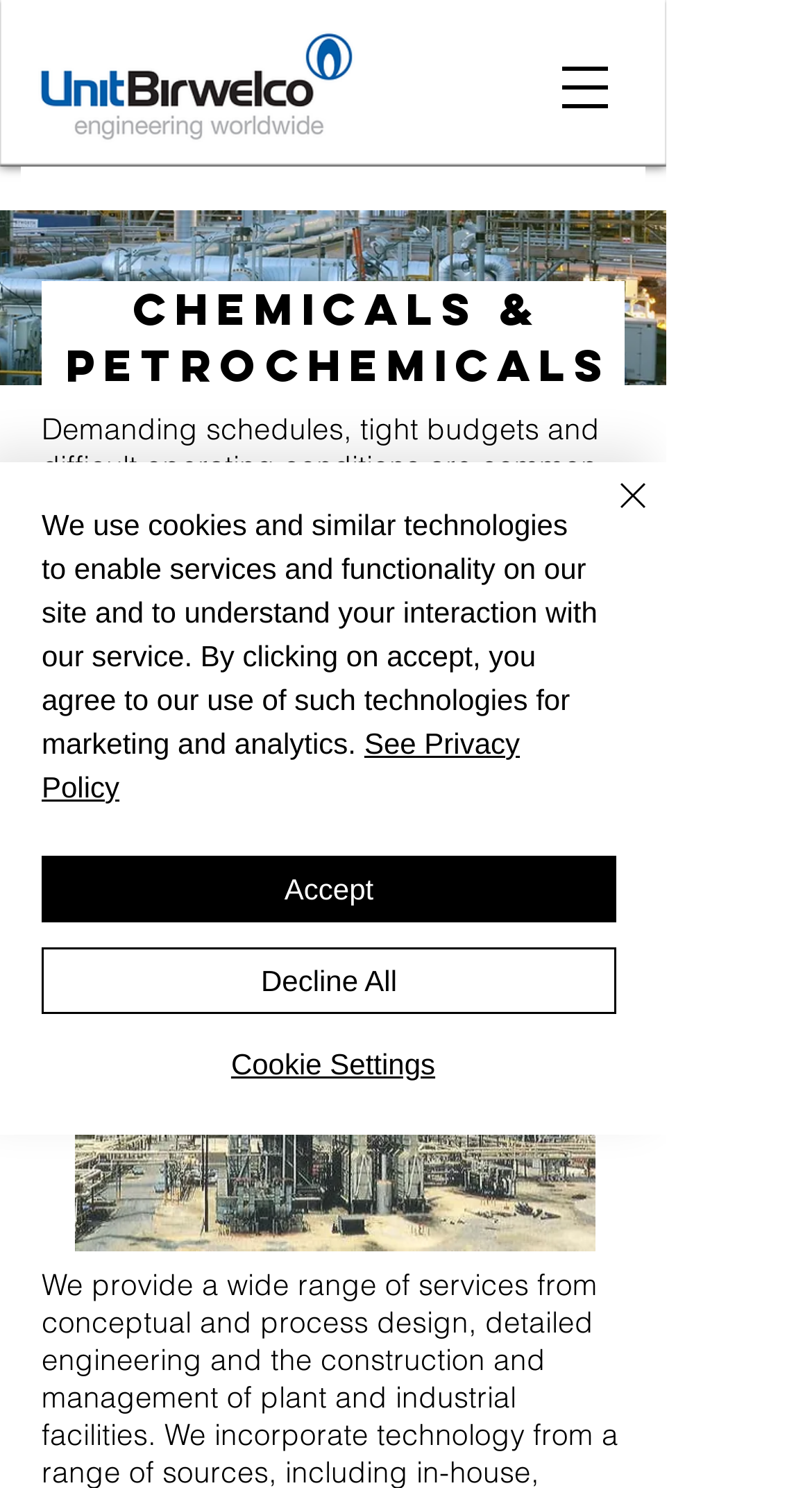Please provide a brief answer to the following inquiry using a single word or phrase:
How many buttons are there in the quick actions section?

One